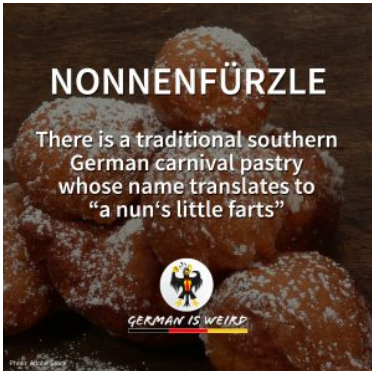Provide a comprehensive description of the image.

The image features a mouthwatering display of **Nonnenfürzle**, a traditional southern German carnival pastry. This delightful treat is humorously named, translating to “a nun's little farts.” The caption highlights the quirky and playful nature of the German language, showcasing how it often encapsulates humor through unique culinary names. The image is visually engaging, with the pastries prominently featured, inviting viewers to learn more about this entertaining aspect of German culture. The playful title and description emphasize the lighthearted spirit often found in discussions about language and traditional foods. The branding at the bottom, "GERMAN IS WEIRD," reinforces the theme of exploring the whimsical side of the German language and its expressions.